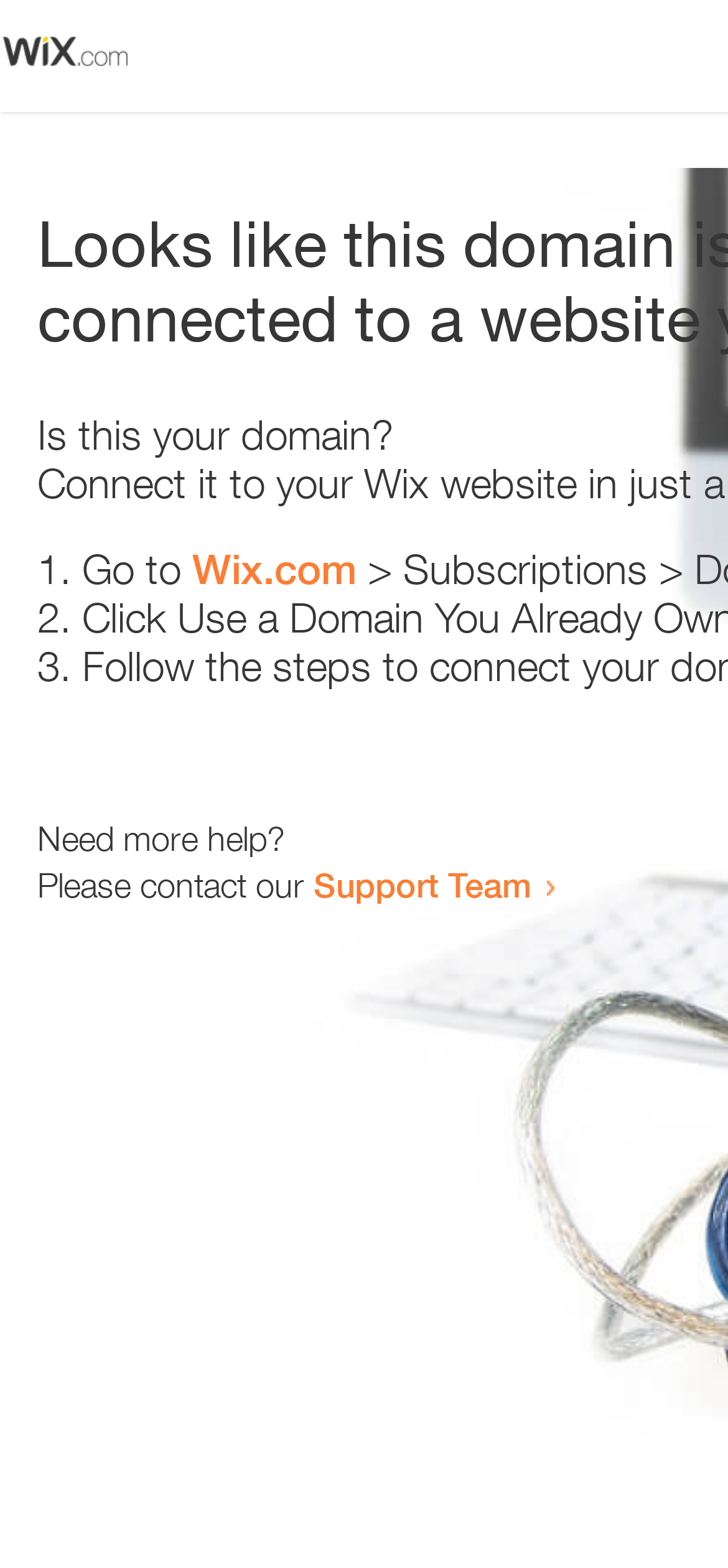Detail the various sections and features of the webpage.

The webpage appears to be an error page, with a small image at the top left corner. Below the image, there is a heading that reads "Is this your domain?" centered on the page. 

Underneath the heading, there is a numbered list with three items. The first item starts with "1." and is followed by the text "Go to" and a link to "Wix.com". The second item starts with "2." and the third item starts with "3.", but their contents are not specified. 

At the bottom of the page, there is a section that provides additional help options. It starts with the text "Need more help?" followed by a sentence "Please contact our" and a link to the "Support Team".